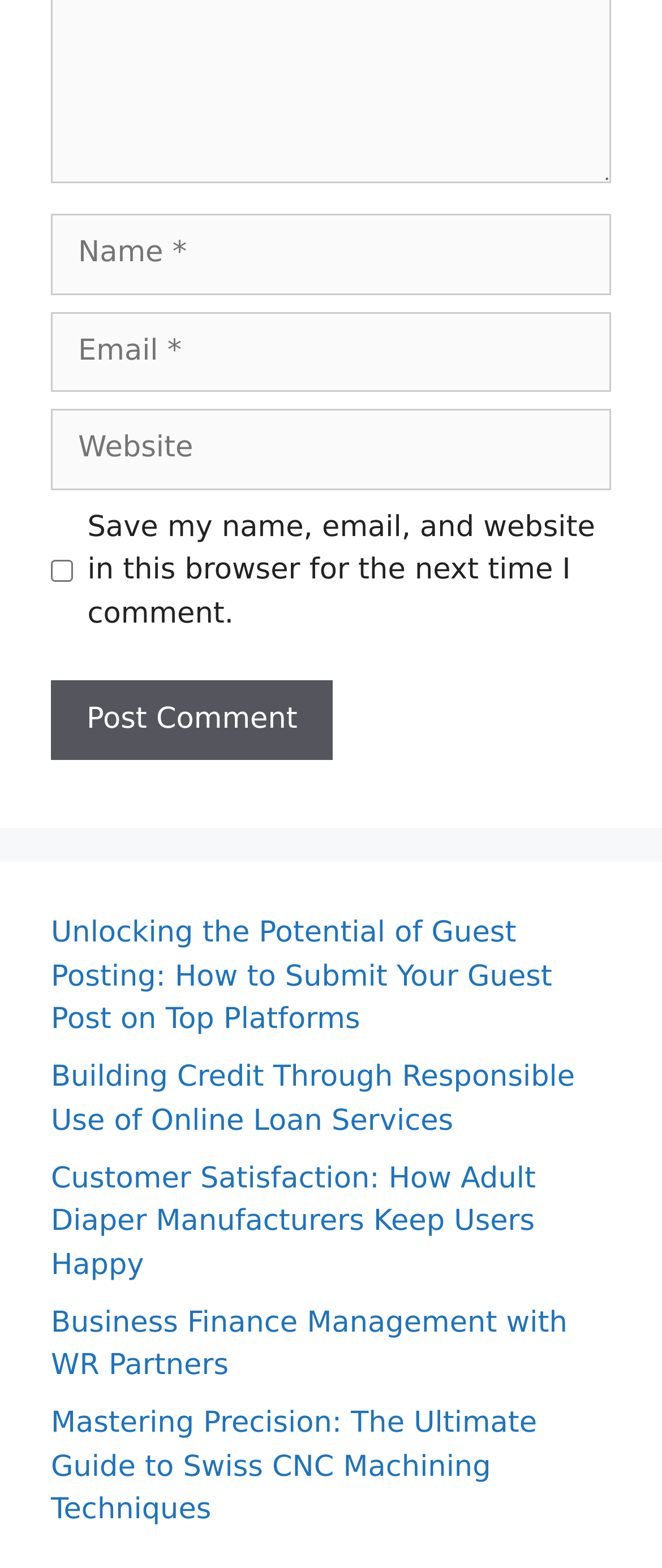Please identify the bounding box coordinates of the element I should click to complete this instruction: 'Check the save my name checkbox'. The coordinates should be given as four float numbers between 0 and 1, like this: [left, top, right, bottom].

[0.077, 0.358, 0.11, 0.372]